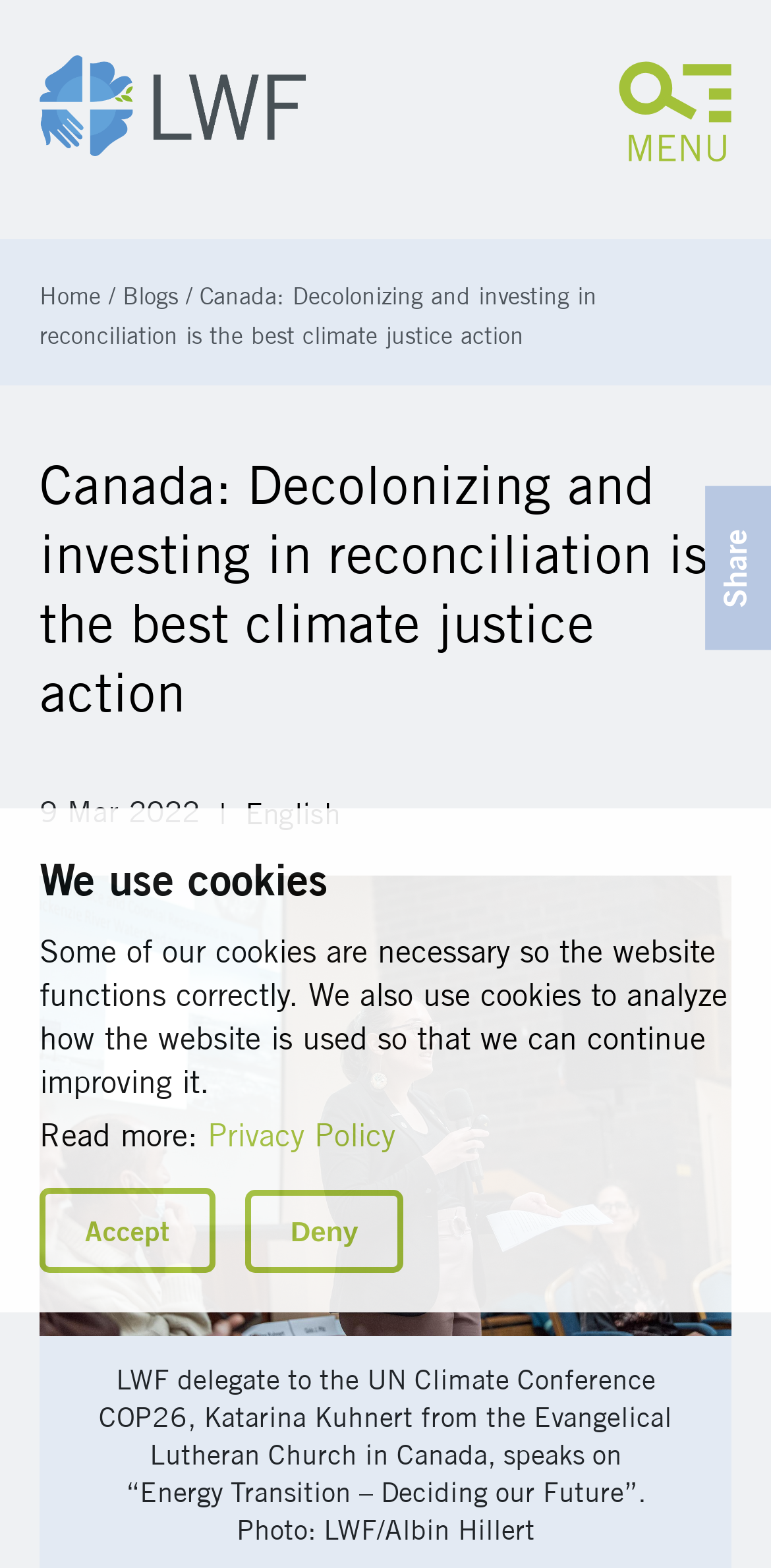Give a short answer using one word or phrase for the question:
What is the navigation section above the blog post?

Breadcrumb